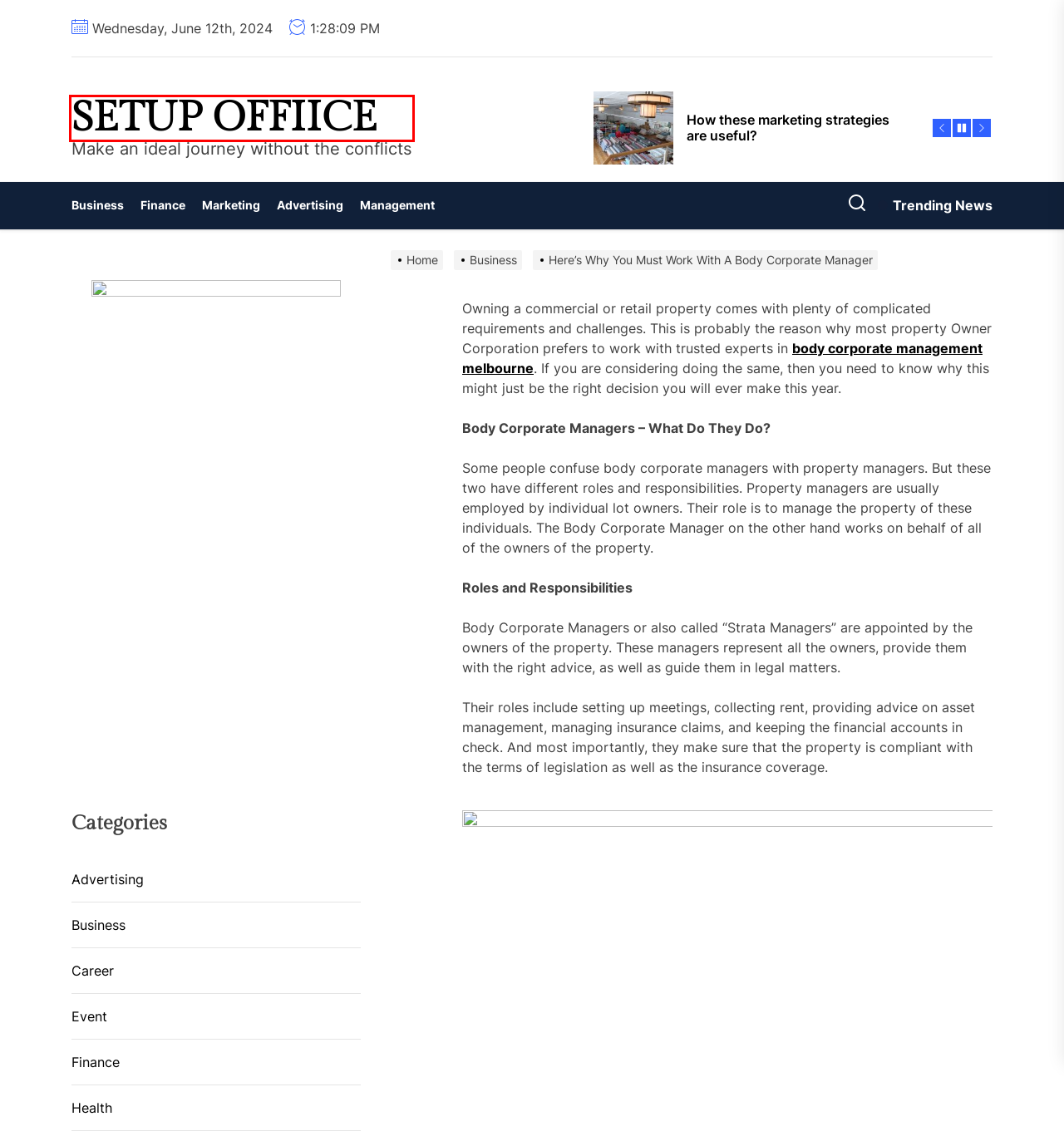You are presented with a screenshot of a webpage with a red bounding box. Select the webpage description that most closely matches the new webpage after clicking the element inside the red bounding box. The options are:
A. Event Archives - Setup Offiice
B. Career Archives - Setup Offiice
C. Management Archives - Setup Offiice
D. Health Archives - Setup Offiice
E. Peak Performance: Transforming Ideas into Reality with 3D Animation Services - Setup Offiice
F. Setup Offiice - Make an ideal journey without the conflicts
G. Strata Management Melbourne | Melbourne Owners Corporation Services
H. Marketing Archives - Setup Offiice

F